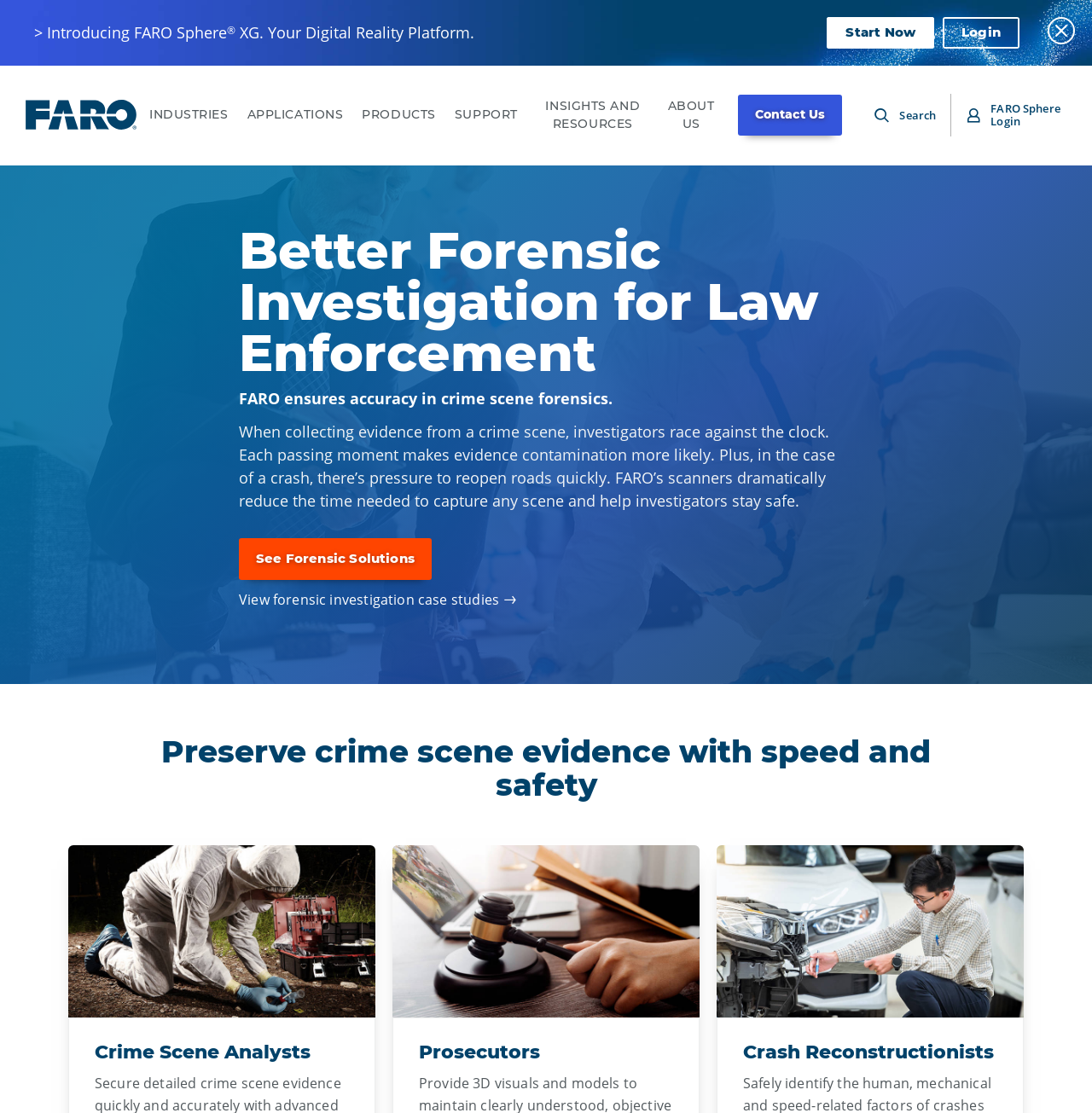Provide the bounding box coordinates of the area you need to click to execute the following instruction: "Go to the INDUSTRIES page".

[0.133, 0.075, 0.213, 0.132]